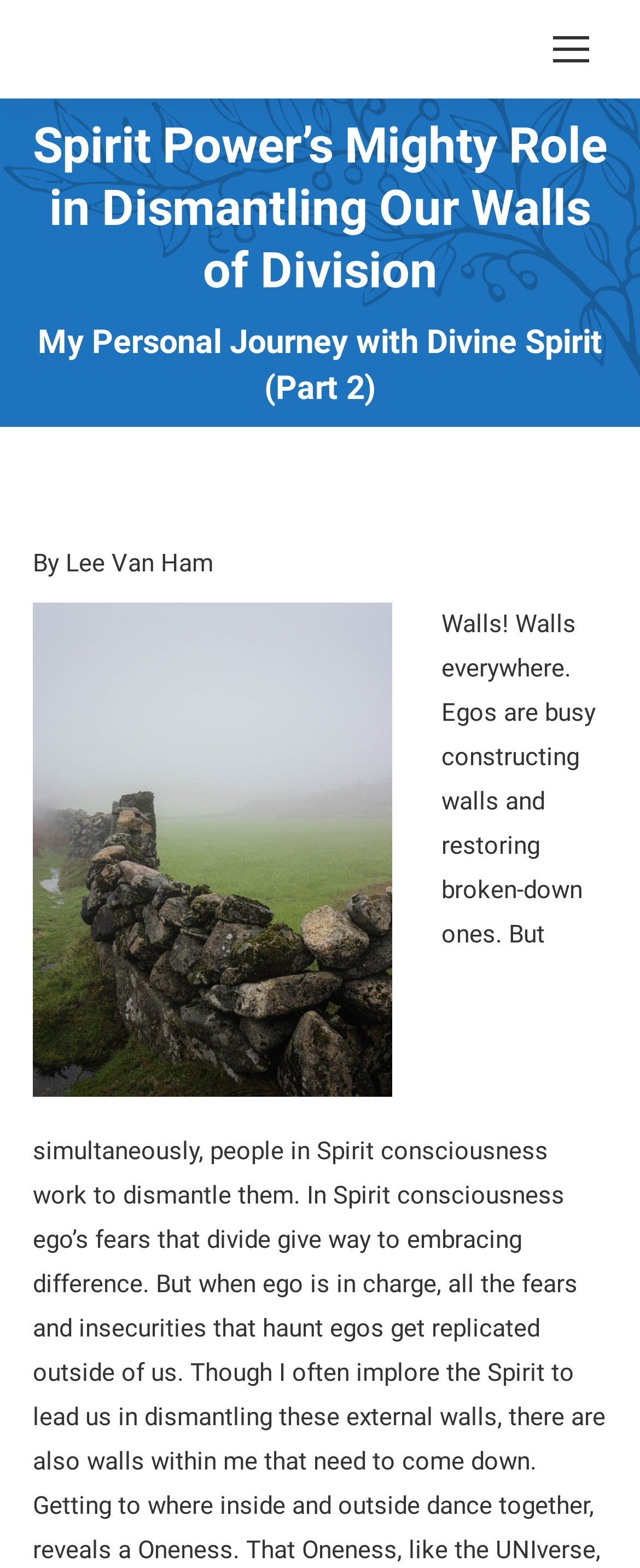Determine the main headline from the webpage and extract its text.

Spirit Power’s Mighty Role in Dismantling Our Walls of Division